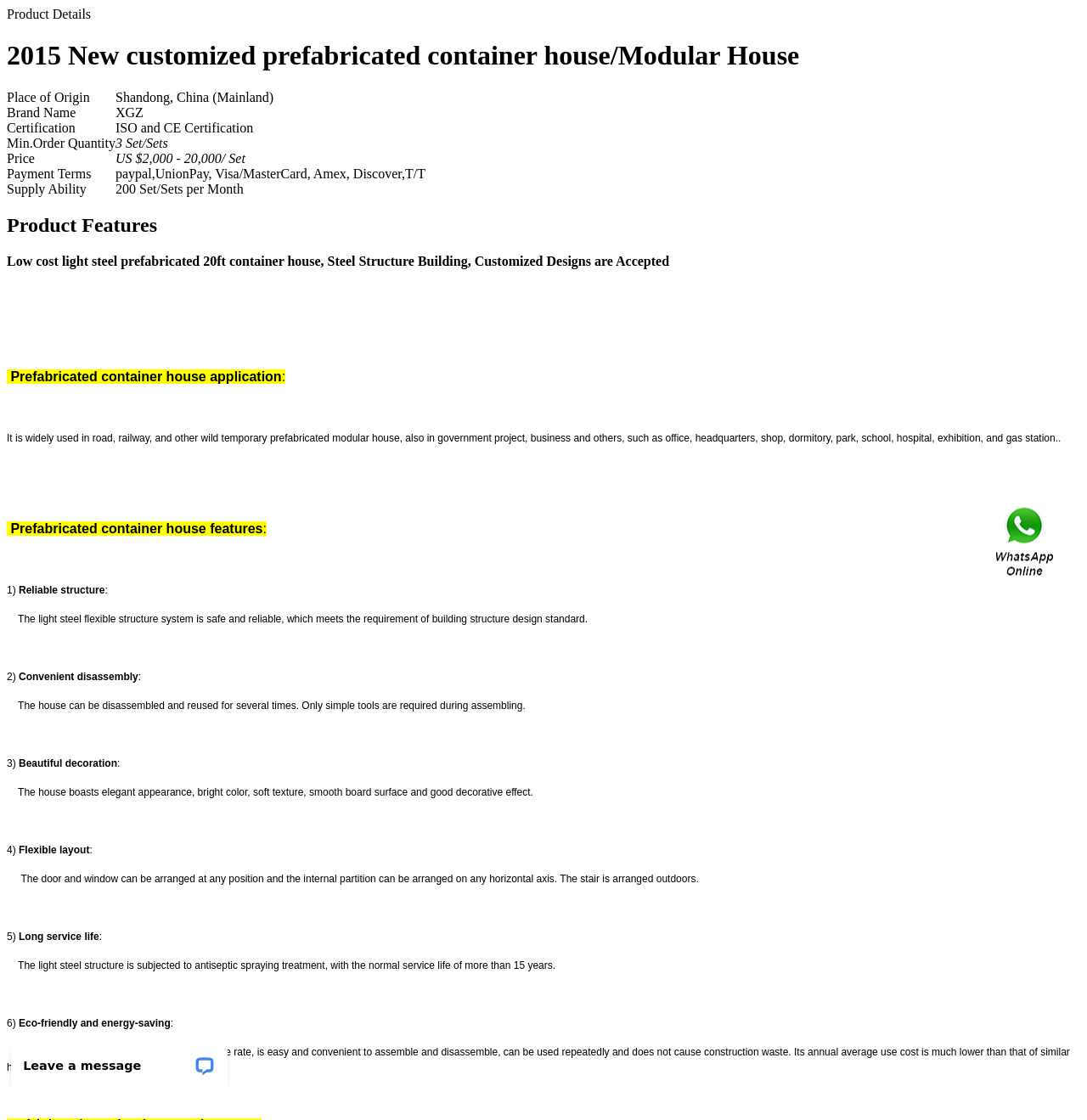Analyze the image and provide a detailed answer to the question: What are the features of the prefabricated container house?

The answer can be found in the product features section, where it is listed that the prefabricated container house has six features: reliable structure, convenient disassembly, beautiful decoration, flexible layout, long service life, and eco-friendly and energy-saving.